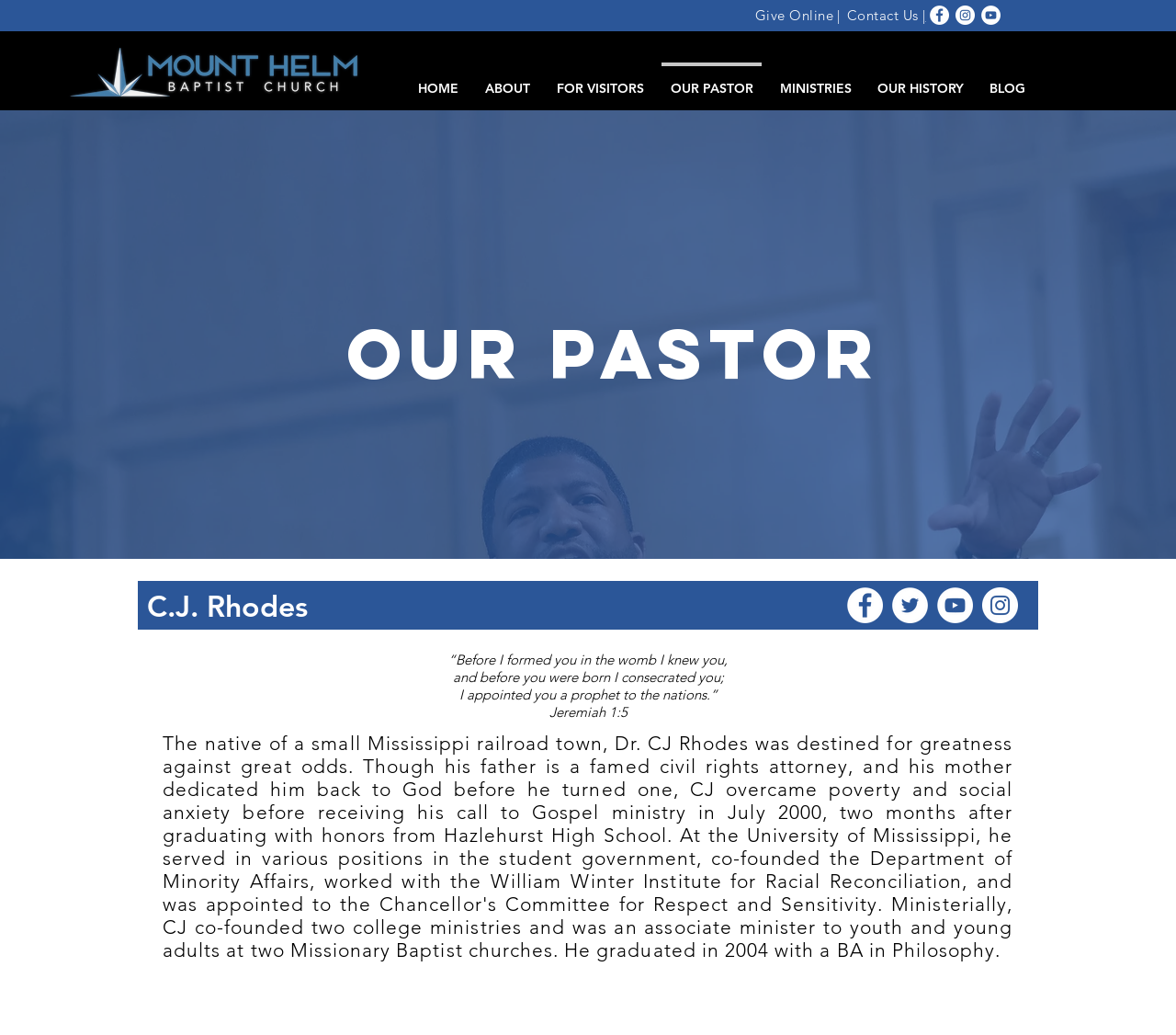Determine the bounding box coordinates of the region to click in order to accomplish the following instruction: "Read the blog". Provide the coordinates as four float numbers between 0 and 1, specifically [left, top, right, bottom].

[0.83, 0.06, 0.883, 0.095]